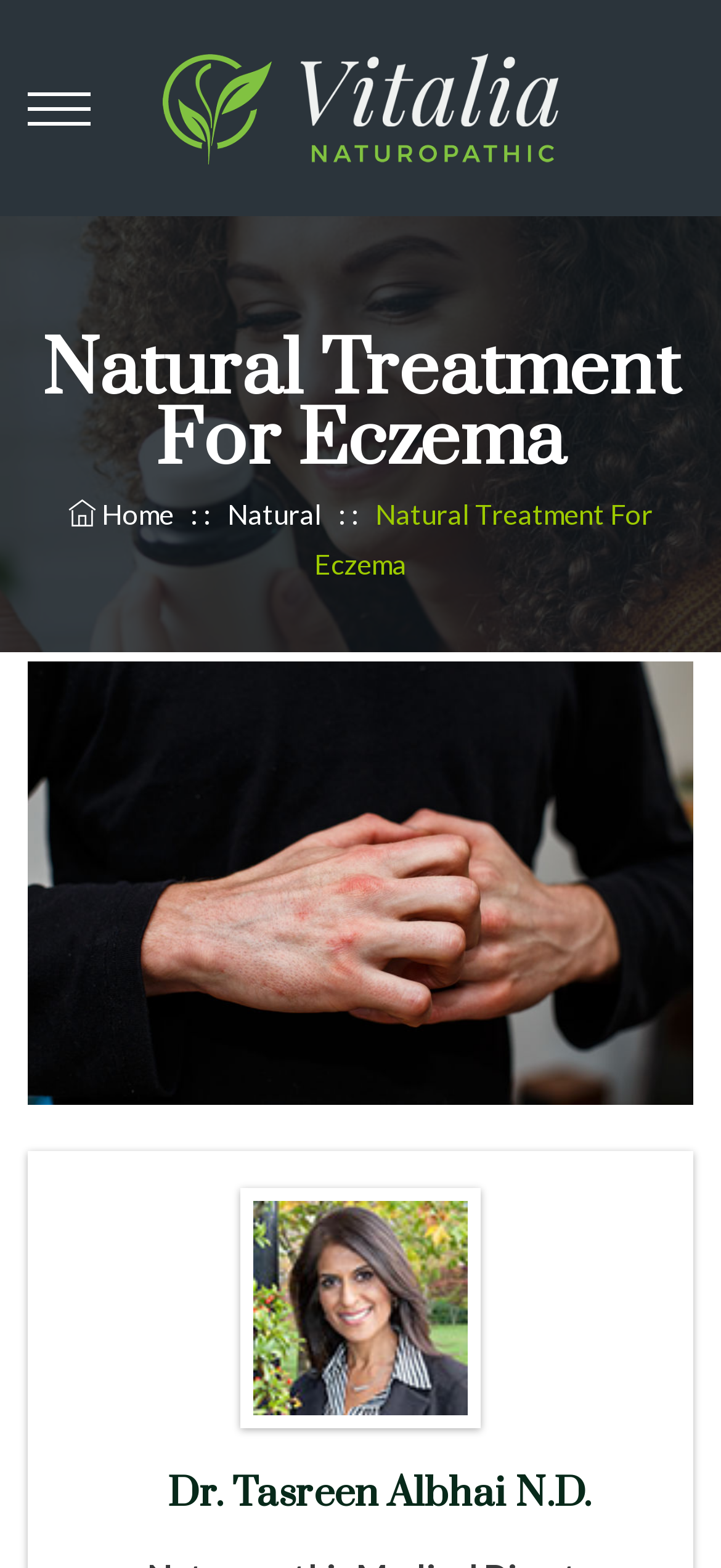Using the information from the screenshot, answer the following question thoroughly:
How many images are on the webpage?

The webpage contains three images: one with the label 'logo-img', one with the label 'eczema', and one with the label 'dr alibhai'.